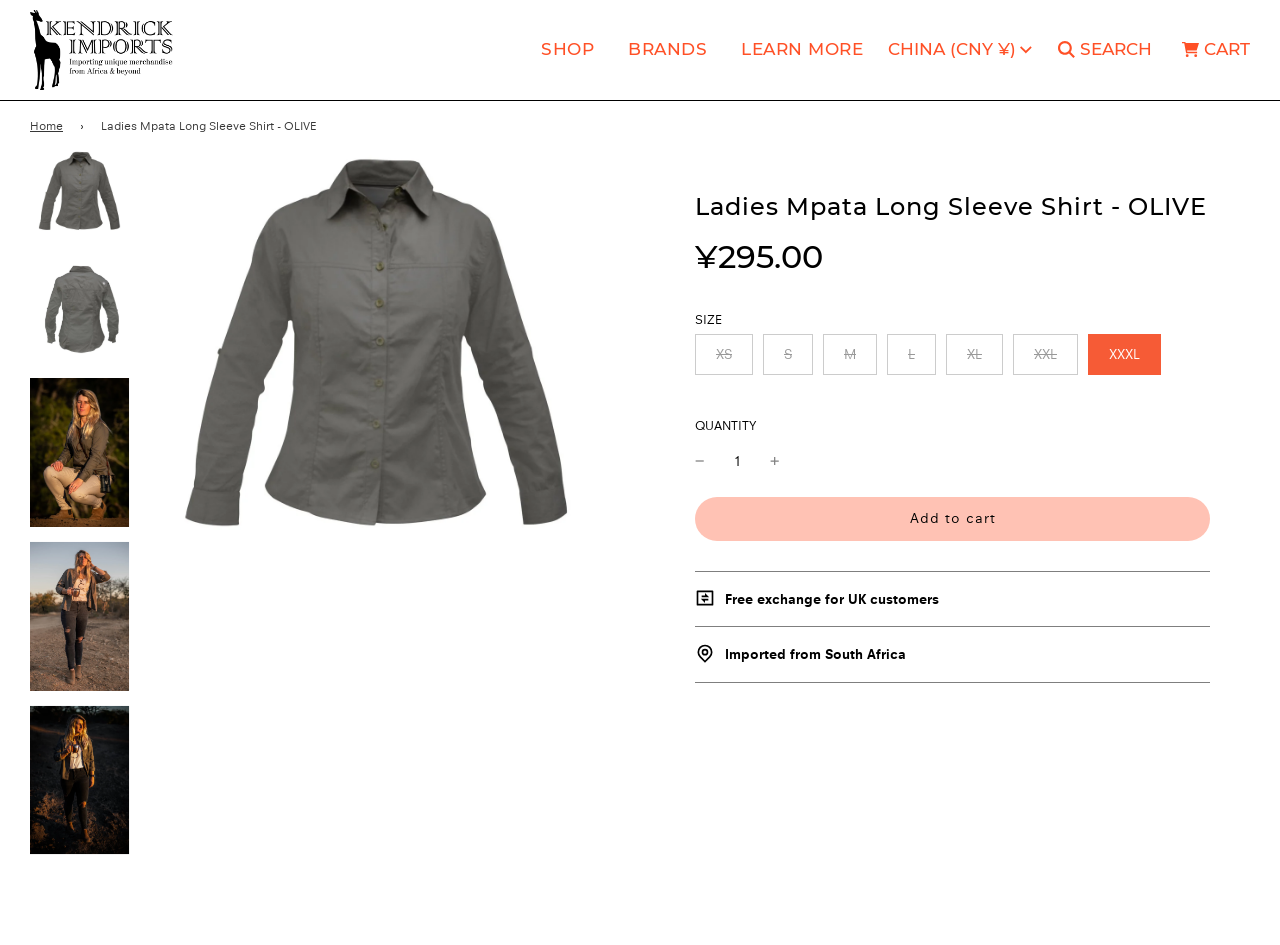Provide the bounding box coordinates for the UI element described in this sentence: "input value="1" aria-label="quantity" name="quantity" value="1"". The coordinates should be four float values between 0 and 1, i.e., [left, top, right, bottom].

[0.543, 0.471, 0.609, 0.505]